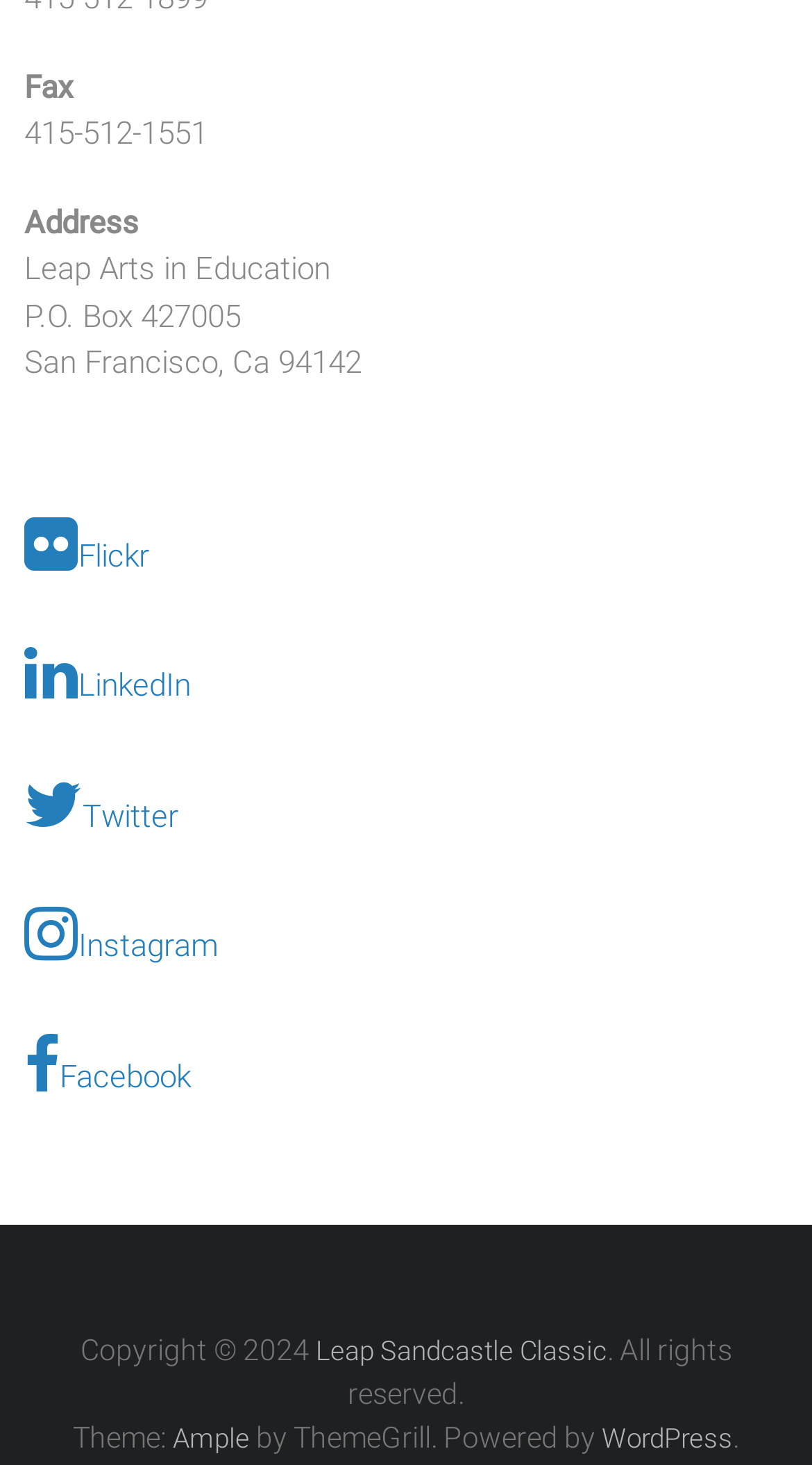Indicate the bounding box coordinates of the element that must be clicked to execute the instruction: "Visit Facebook page". The coordinates should be given as four float numbers between 0 and 1, i.e., [left, top, right, bottom].

[0.03, 0.705, 0.235, 0.765]